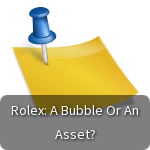Provide your answer in a single word or phrase: 
What is the topic of the article?

Rolex watches as investments